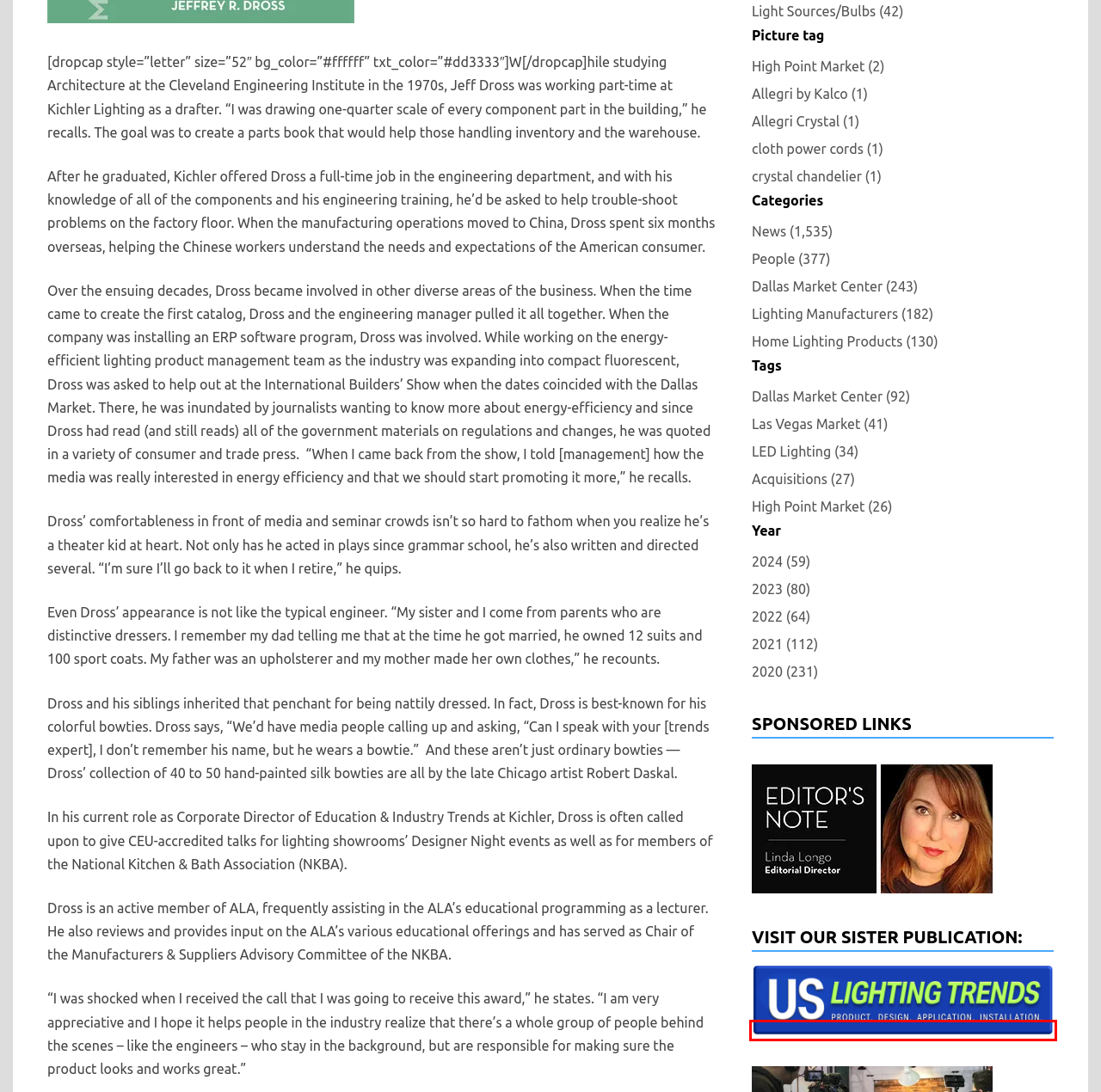You are provided with a screenshot of a webpage that has a red bounding box highlighting a UI element. Choose the most accurate webpage description that matches the new webpage after clicking the highlighted element. Here are your choices:
A. Residential Lighting & Decor Trends Archives -
B. On The Mark Archives -
C. Dallas Lighting Market Changes Name
D. Lighting Showroom Spotlight Archives -
E. Videos -
F. Features Archives -
G. People Archives -
H. Home - US Lighting Trends

H